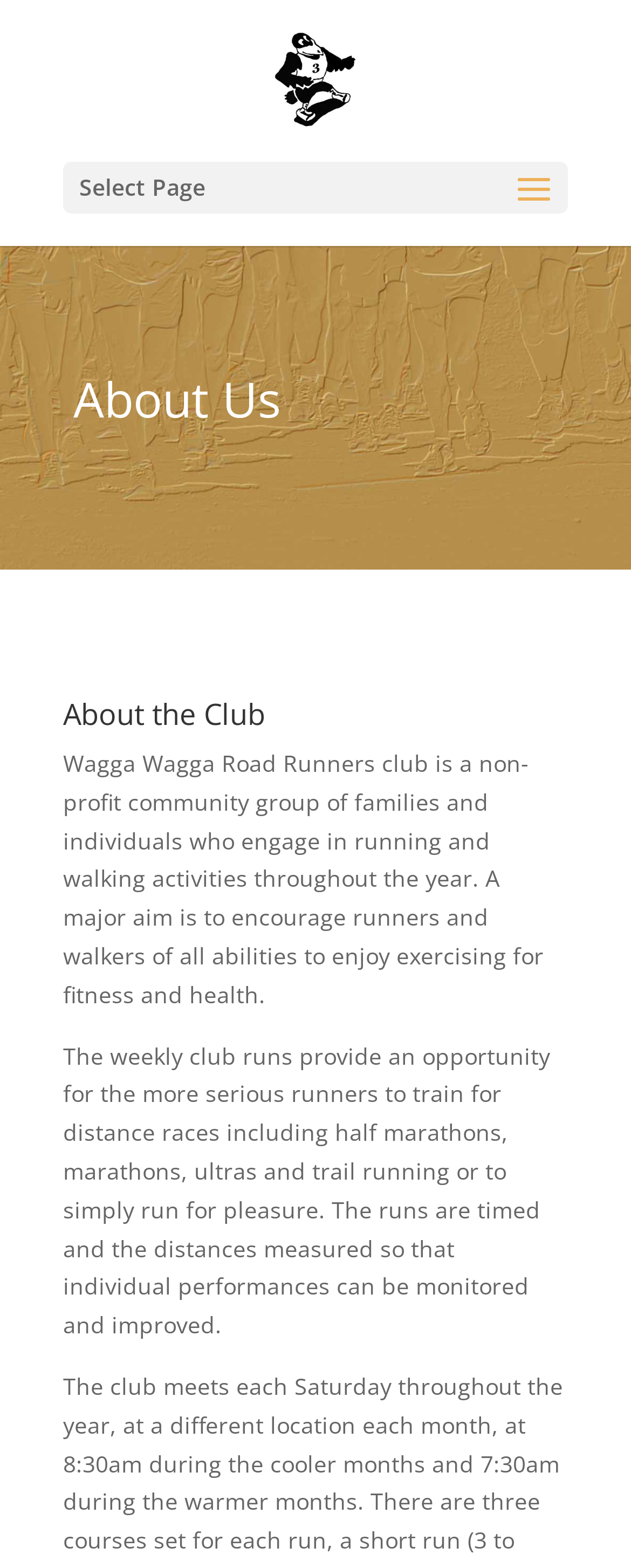Respond to the following query with just one word or a short phrase: 
What activities do the club members engage in?

running and walking